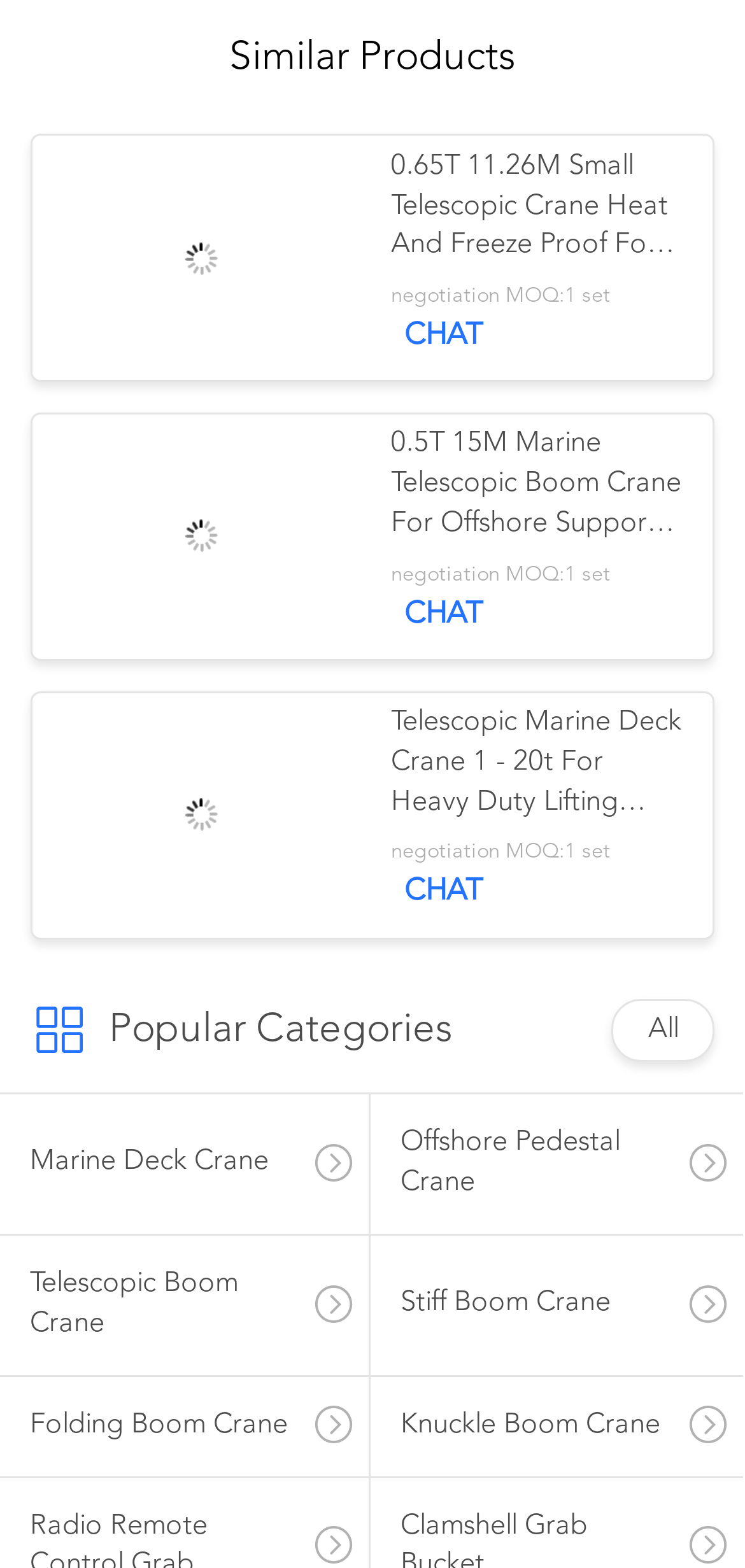Find the bounding box coordinates of the clickable area required to complete the following action: "Open the offCanvasRight menu".

None